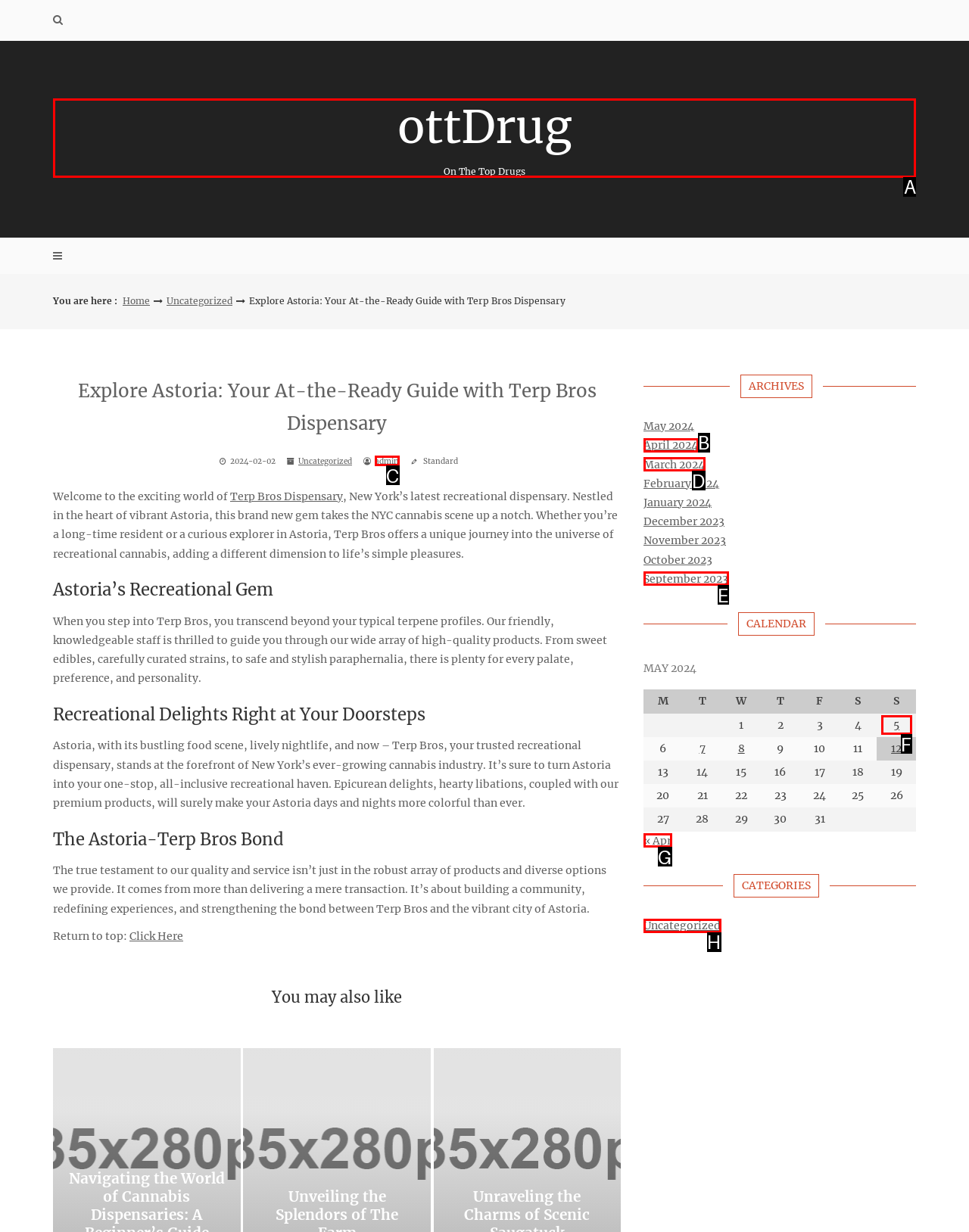Select the option I need to click to accomplish this task: Click on the 'COMICS' link
Provide the letter of the selected choice from the given options.

None